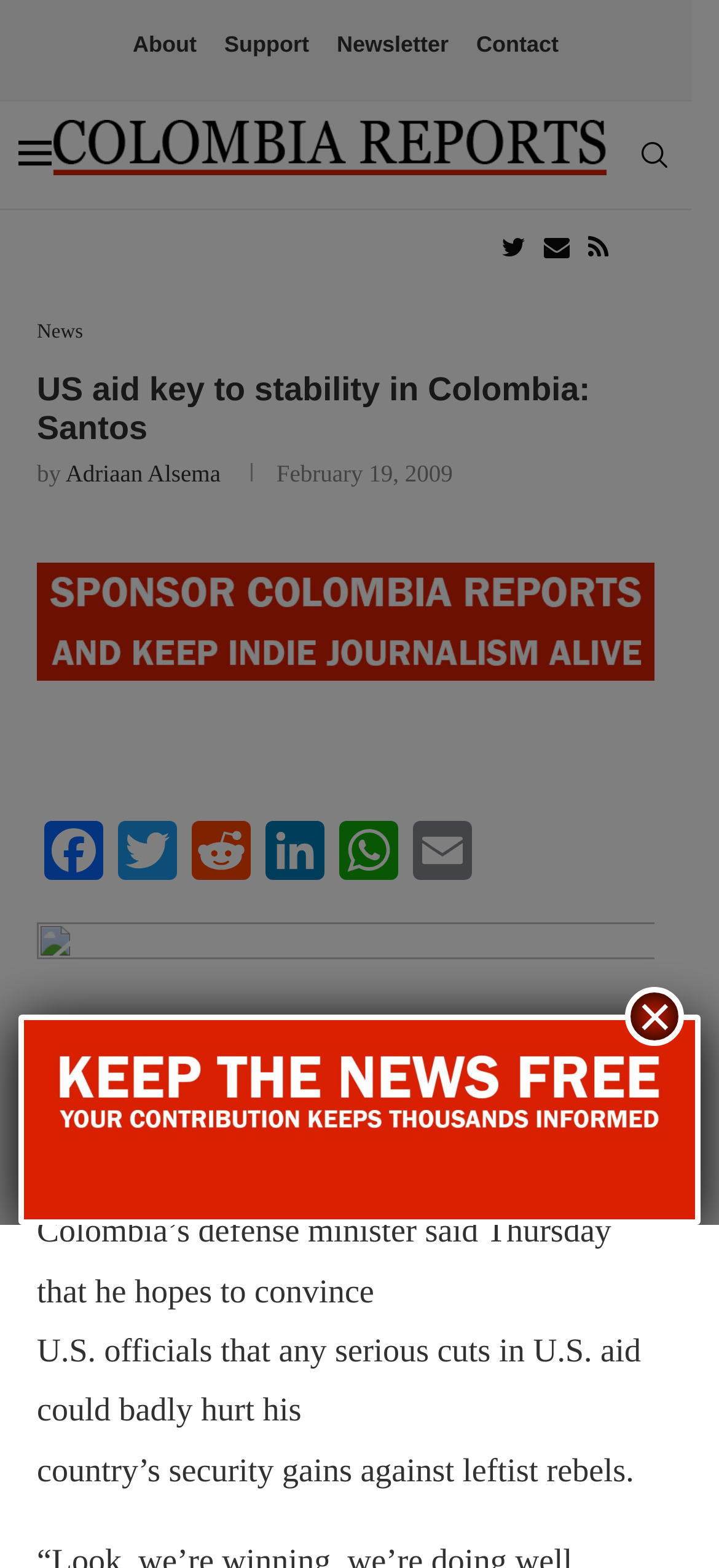How many social media links are there?
Using the information presented in the image, please offer a detailed response to the question.

I found the answer by counting the number of social media links at the bottom of the page, which include Facebook, Twitter, Reddit, LinkedIn, WhatsApp, and Email.